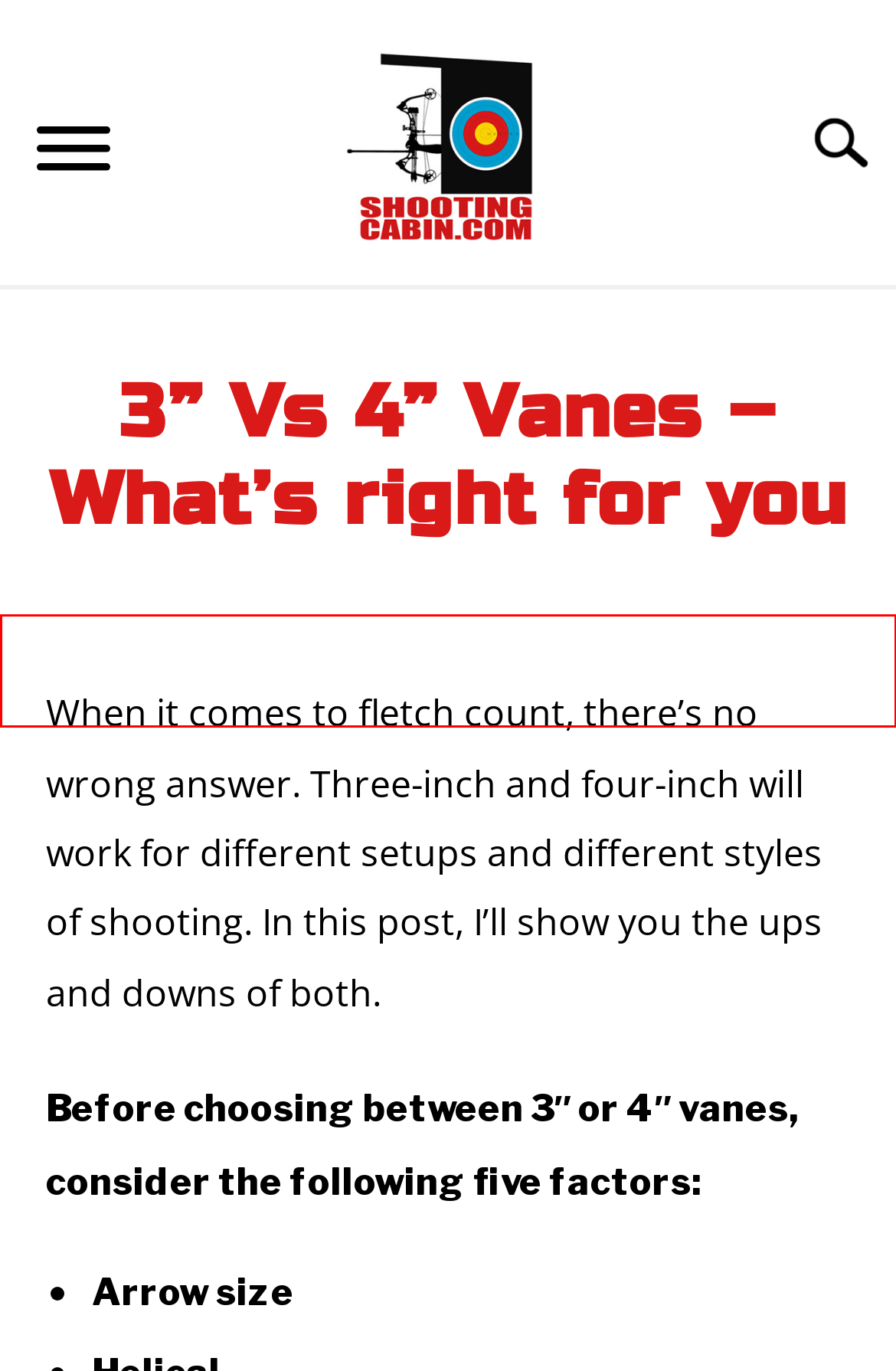You have been given a screenshot of a webpage with a red bounding box around a UI element. Select the most appropriate webpage description for the new webpage that appears after clicking the element within the red bounding box. The choices are:
A. Home - Shootingcabin.com
B. Bow Tuning Archives - Shootingcabin.com
C. Shooting Tips Archives - Shootingcabin.com
D. Shootingcabin.com Sitemap - Shootingcabin.com
E. Gallery - Shootingcabin.com
F. Arrows Archives - Shootingcabin.com
G. Sponsors - Shootingcabin.com
H. Terms & Conditions - Shootingcabin.com

F